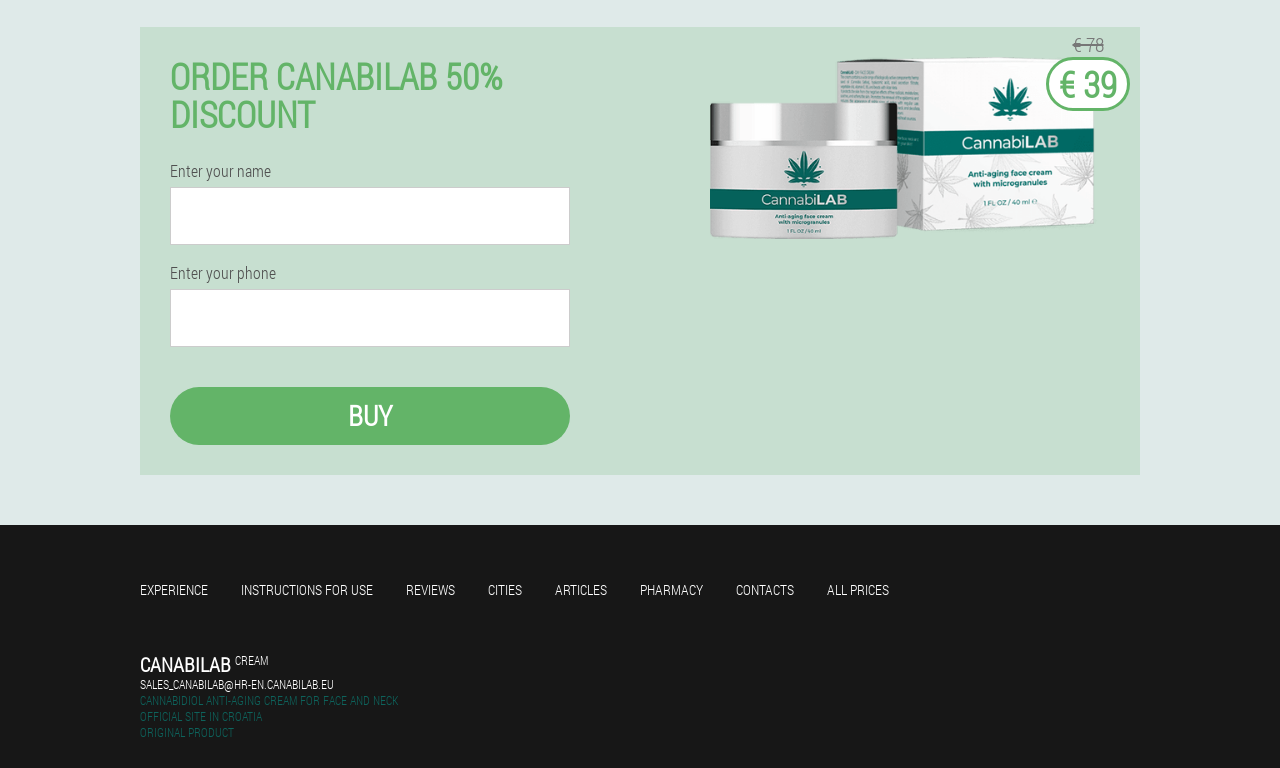Utilize the details in the image to give a detailed response to the question: What is the type of product being sold on this webpage?

The type of product being sold on this webpage can be inferred from the text 'CANNABIDIOL ANTI-AGING CREAM FOR FACE AND NECK' which describes the product.